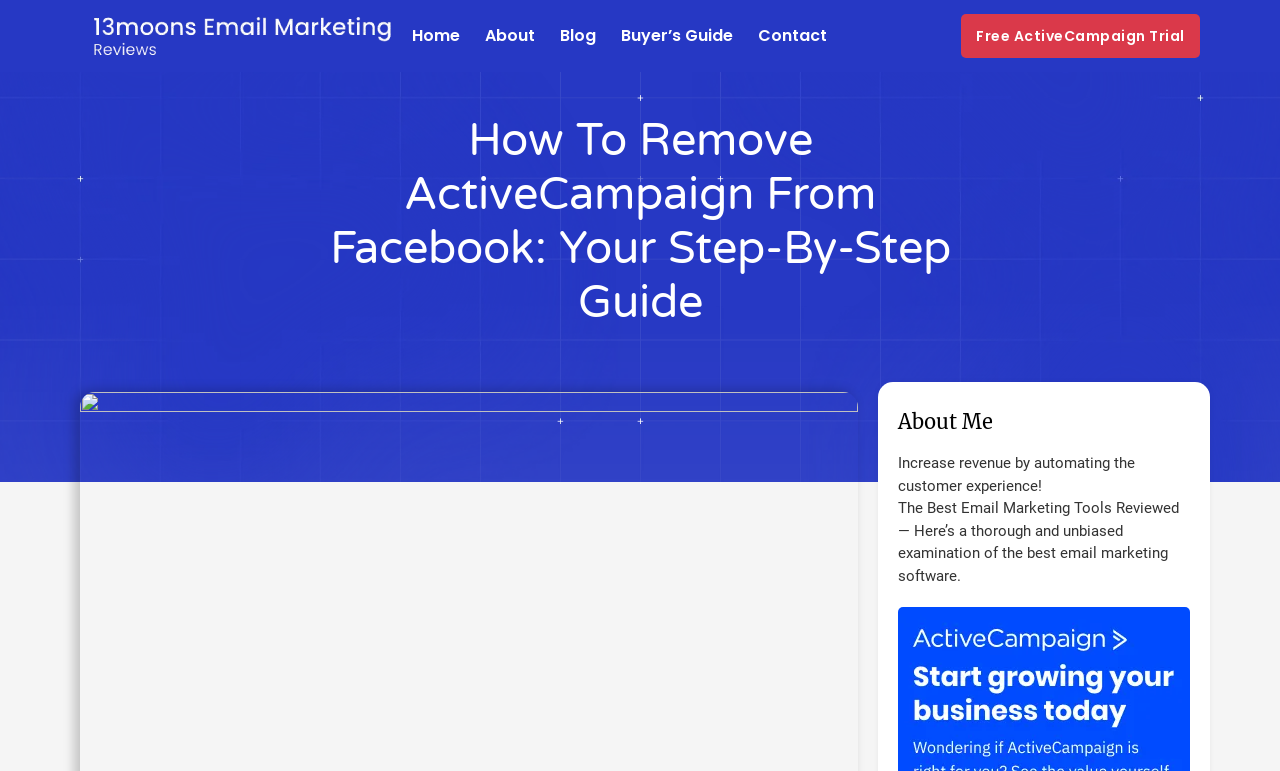Provide the text content of the webpage's main heading.

How To Remove ActiveCampaign From Facebook: Your Step-By-Step Guide